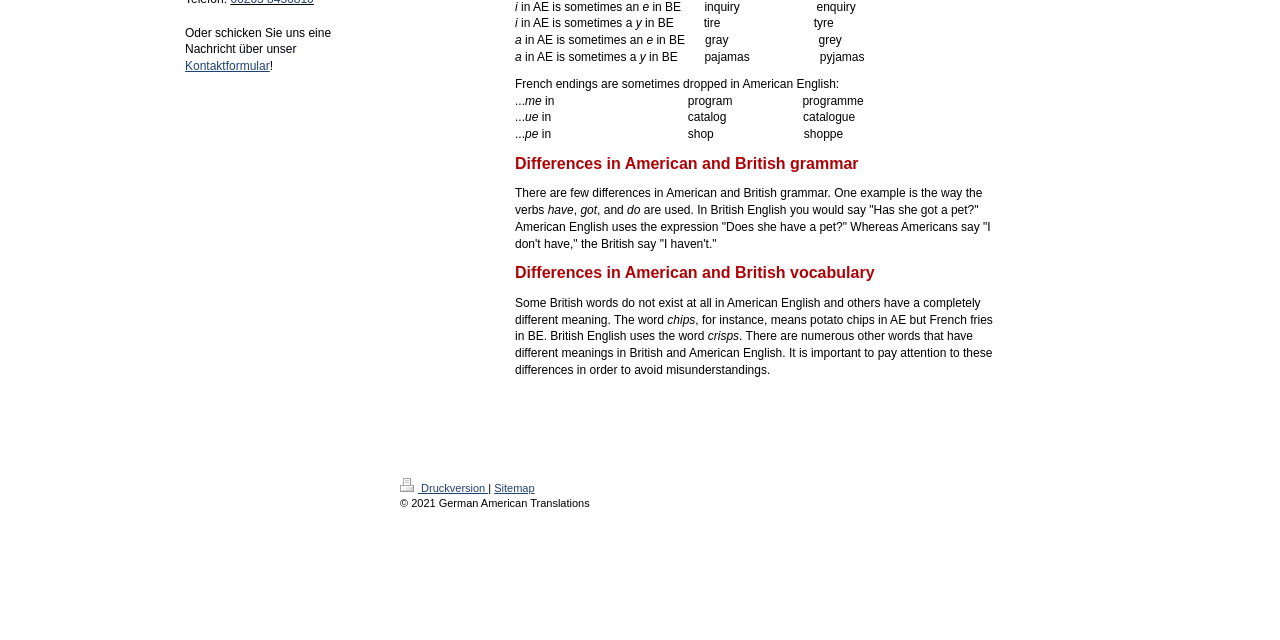Please provide the bounding box coordinates in the format (top-left x, top-left y, bottom-right x, bottom-right y). Remember, all values are floating point numbers between 0 and 1. What is the bounding box coordinate of the region described as: Sitemap

[0.386, 0.753, 0.418, 0.772]